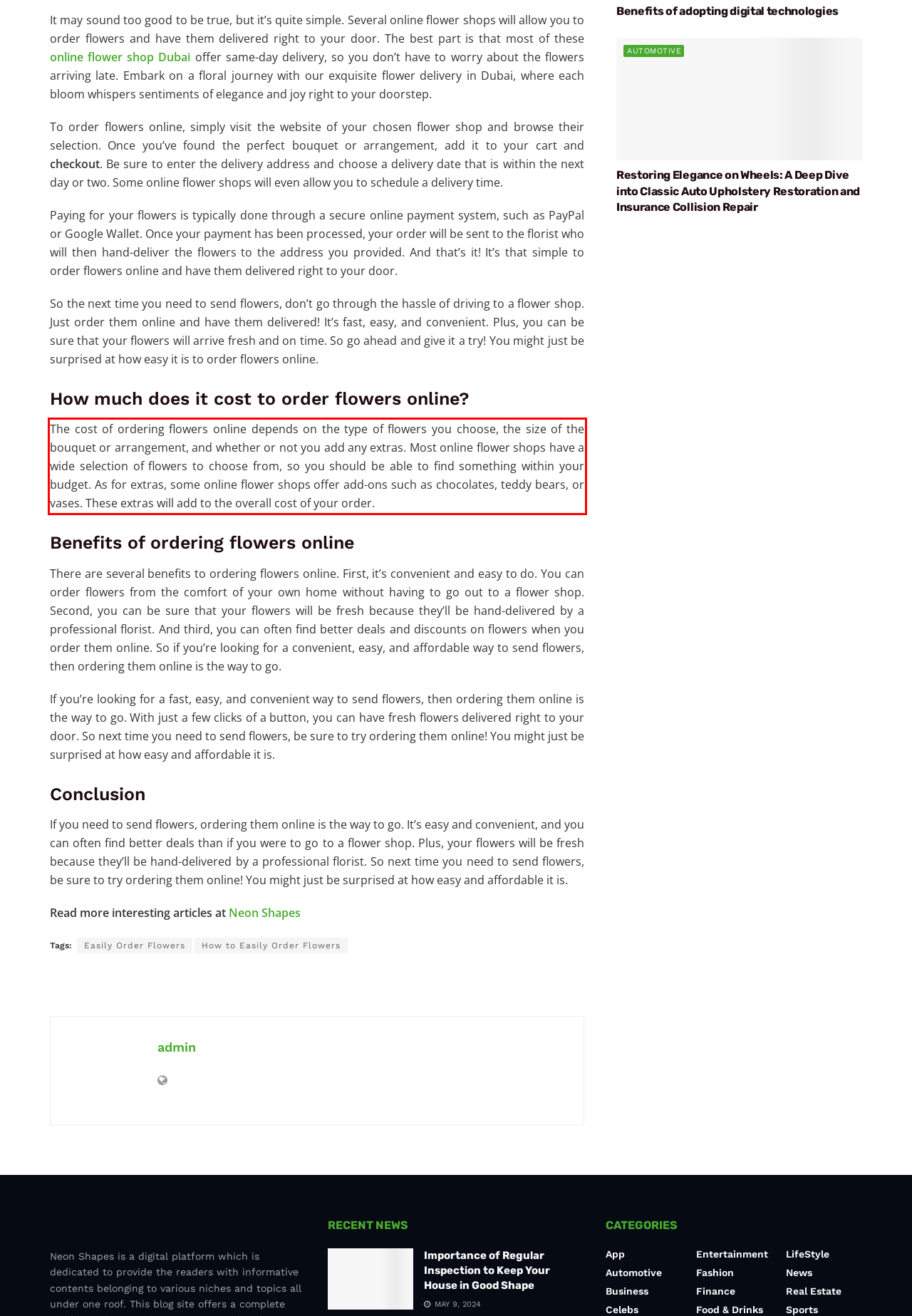Please identify the text within the red rectangular bounding box in the provided webpage screenshot.

The cost of ordering flowers online depends on the type of flowers you choose, the size of the bouquet or arrangement, and whether or not you add any extras. Most online flower shops have a wide selection of flowers to choose from, so you should be able to find something within your budget. As for extras, some online flower shops offer add-ons such as chocolates, teddy bears, or vases. These extras will add to the overall cost of your order.